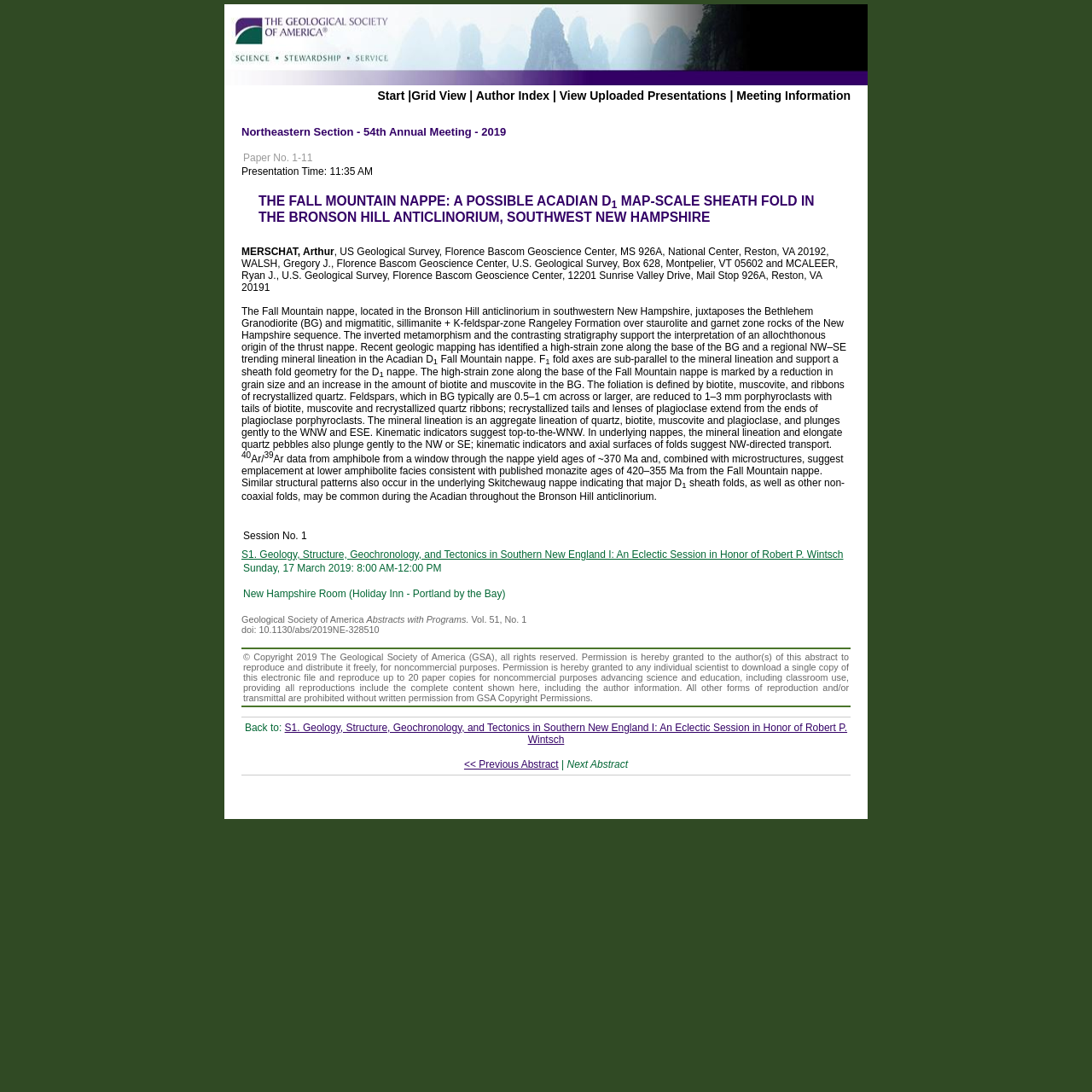What is the location of the meeting?
Look at the image and respond with a one-word or short-phrase answer.

New Hampshire Room